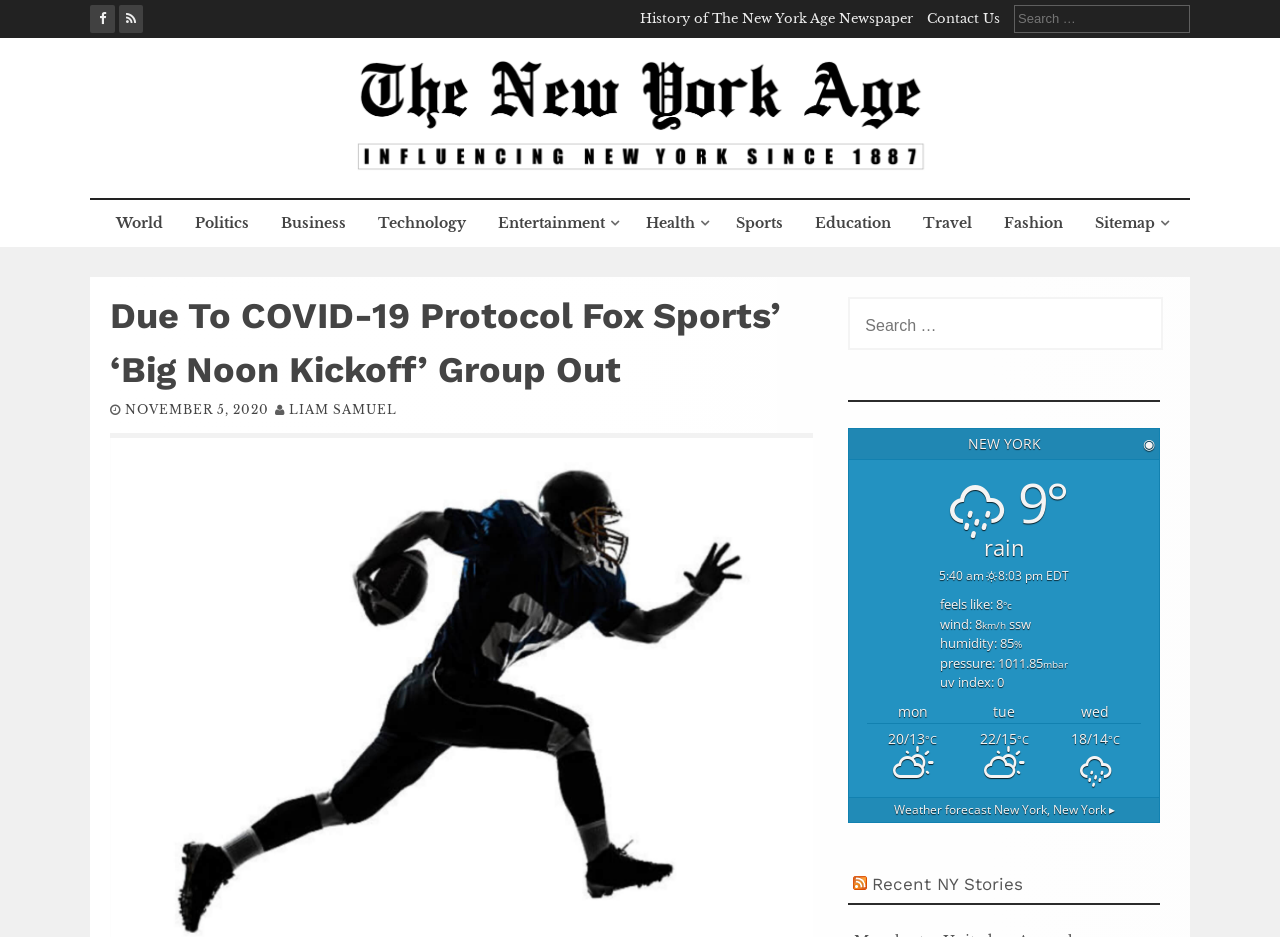Predict the bounding box coordinates for the UI element described as: "November 5, 2020". The coordinates should be four float numbers between 0 and 1, presented as [left, top, right, bottom].

[0.098, 0.429, 0.21, 0.445]